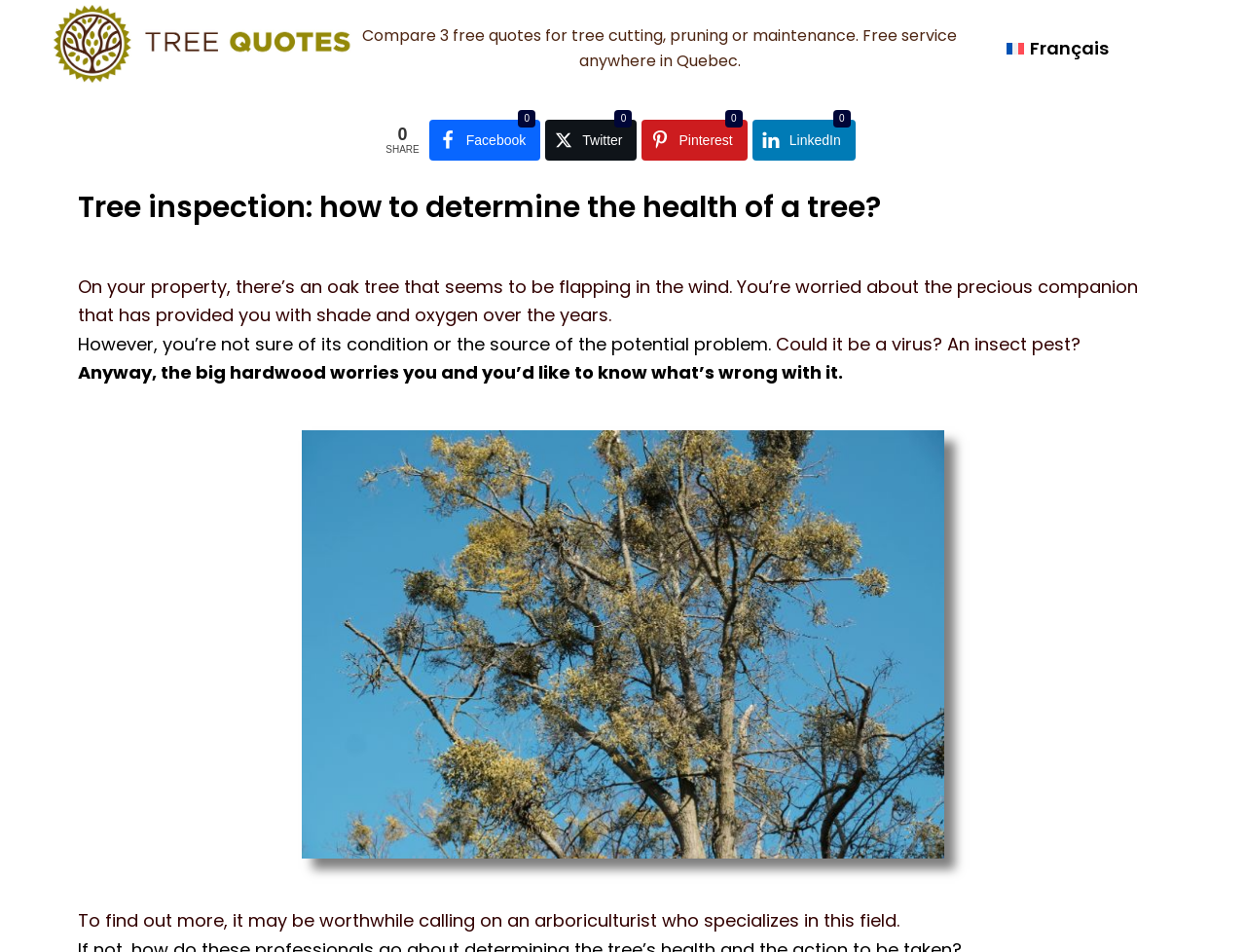What is recommended to find out more about the tree's problem?
Answer the question with a thorough and detailed explanation.

To find out more about the tree's problem, it may be worthwhile calling on an arboriculturist who specializes in this field, as mentioned in the text.